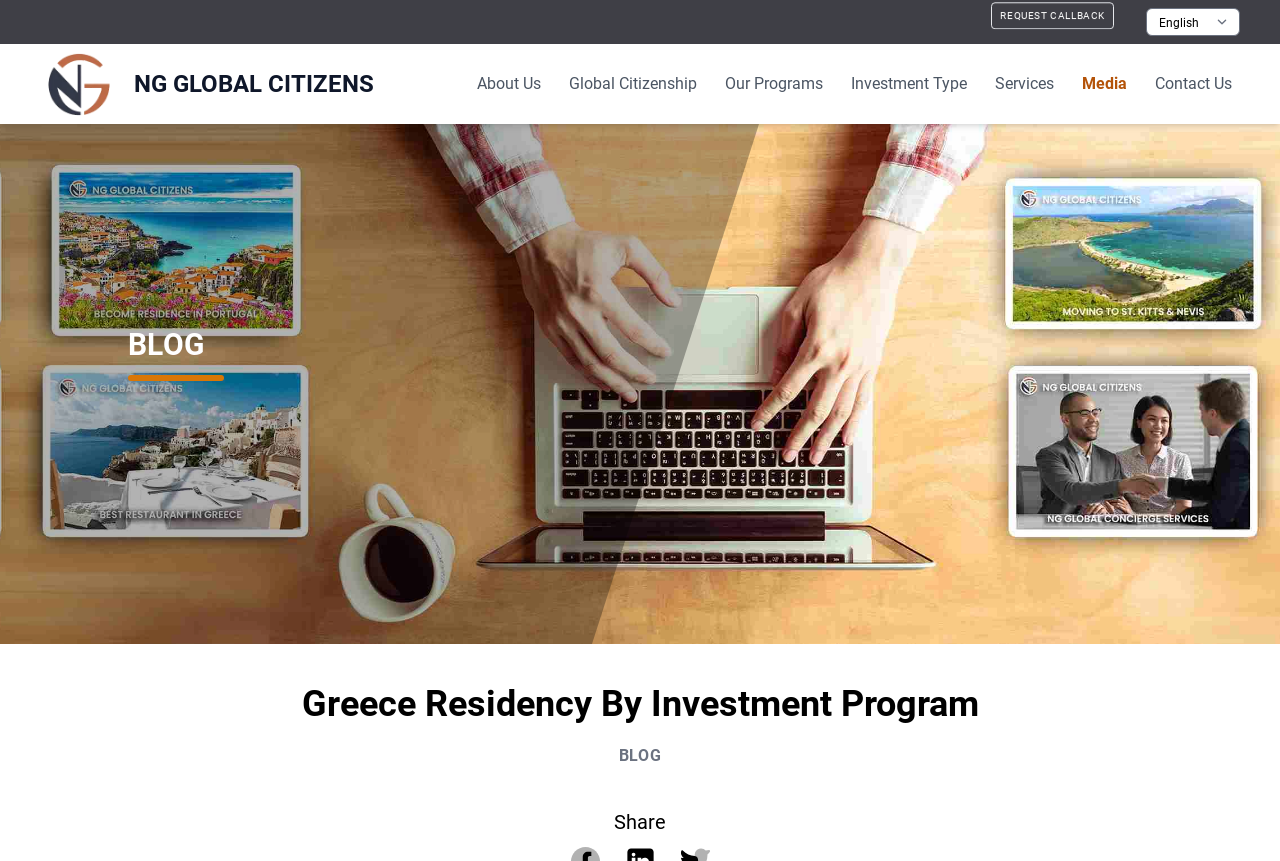Identify the bounding box of the UI element that matches this description: "NG GLOBAL CITIZENS".

[0.031, 0.051, 0.292, 0.144]